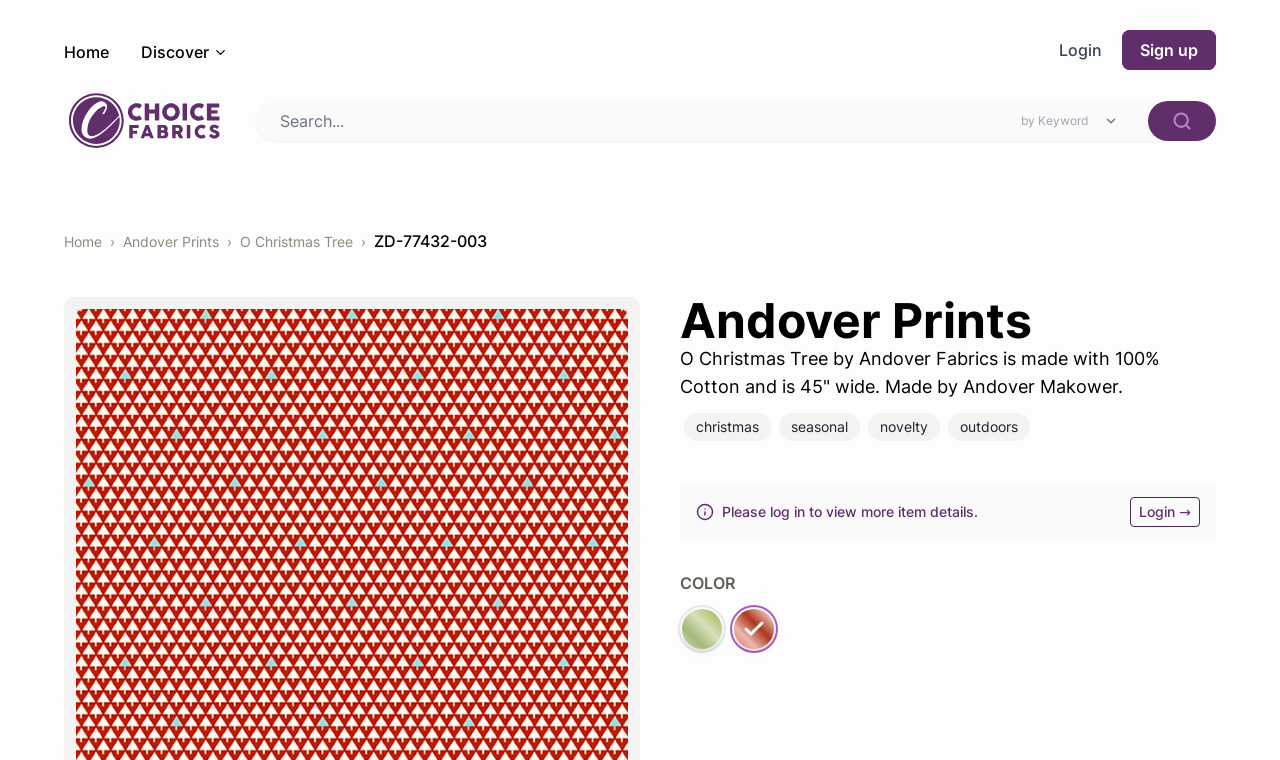Please determine the bounding box coordinates of the element to click in order to execute the following instruction: "go to home page". The coordinates should be four float numbers between 0 and 1, specified as [left, top, right, bottom].

[0.05, 0.055, 0.085, 0.082]